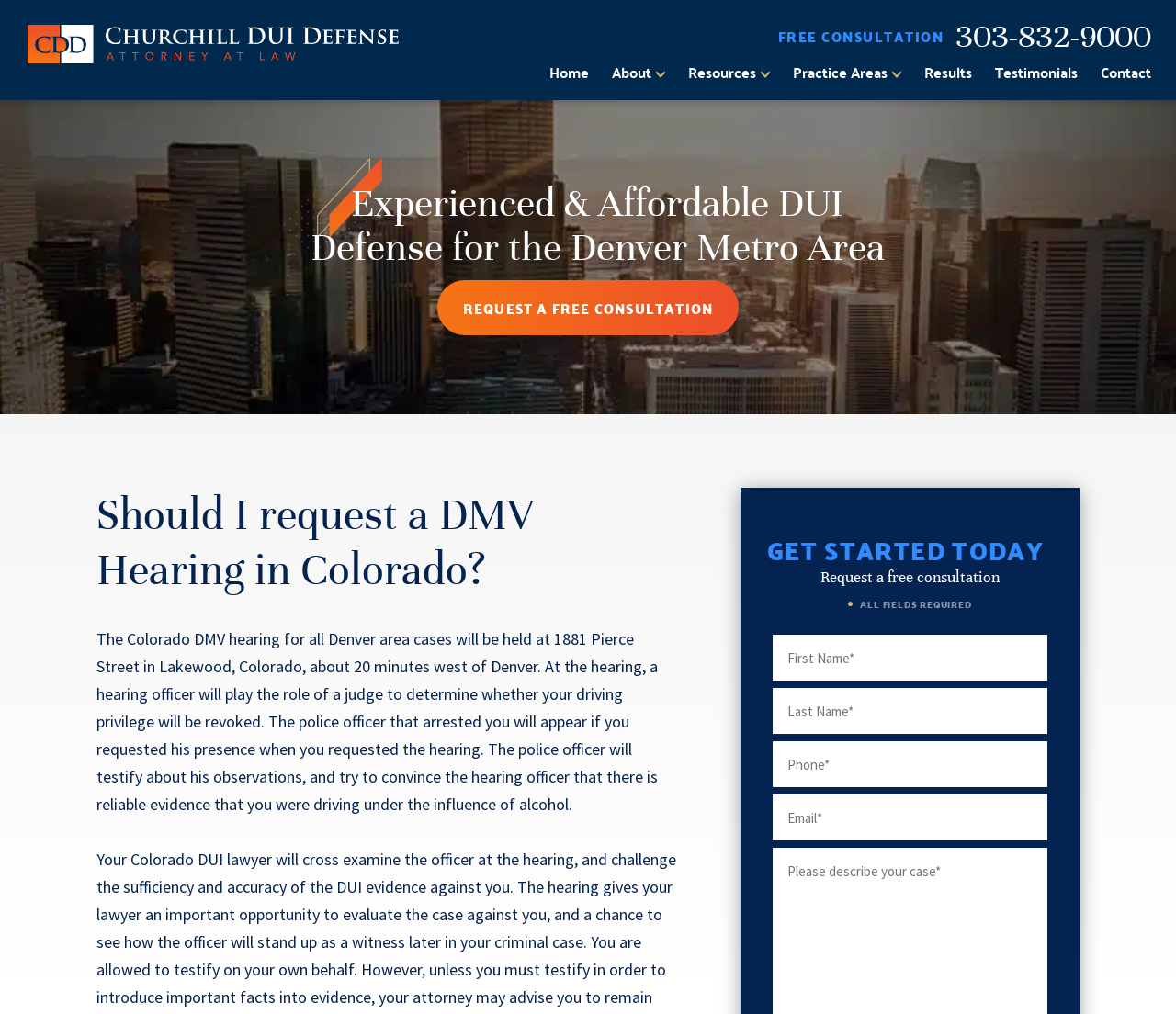What is the address of the Colorado DMV hearing location?
Using the visual information from the image, give a one-word or short-phrase answer.

1881 Pierce Street, Lakewood, Colorado